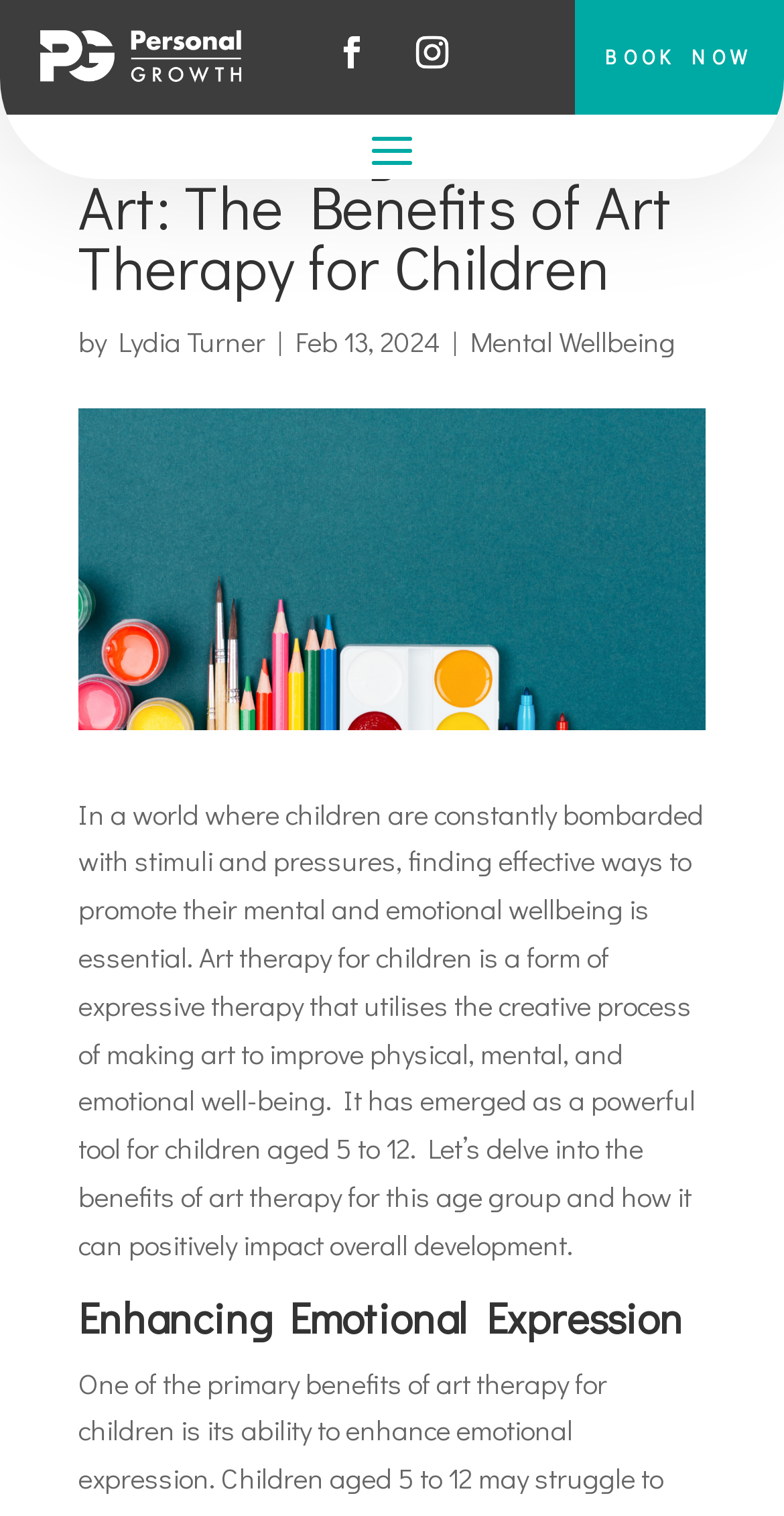From the element description Lydia Turner, predict the bounding box coordinates of the UI element. The coordinates must be specified in the format (top-left x, top-left y, bottom-right x, bottom-right y) and should be within the 0 to 1 range.

[0.151, 0.212, 0.338, 0.238]